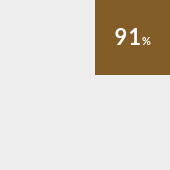What is the background color of the image?
Using the screenshot, give a one-word or short phrase answer.

Rich brown